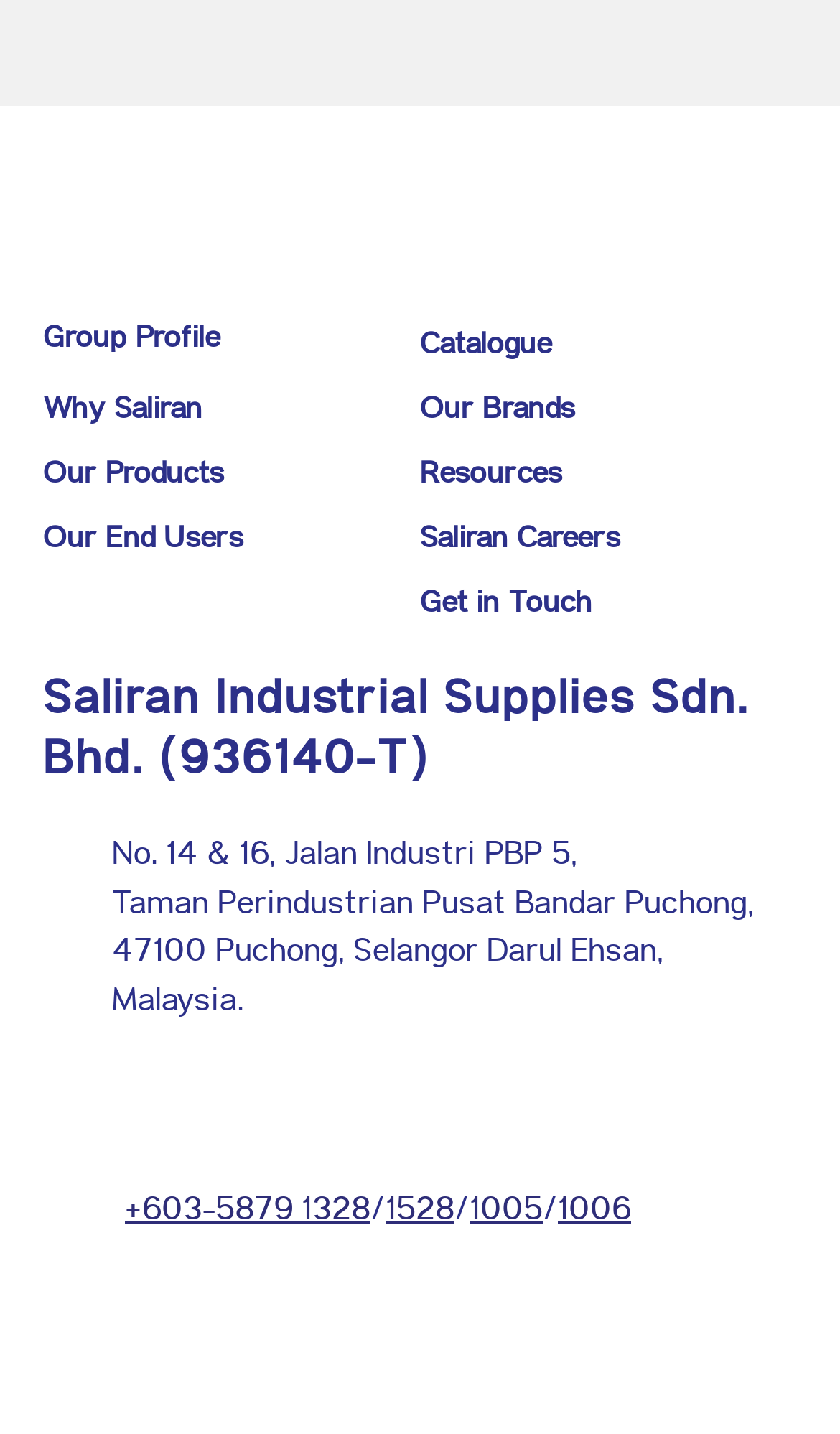Locate the bounding box of the UI element described in the following text: "Terms of Service".

None